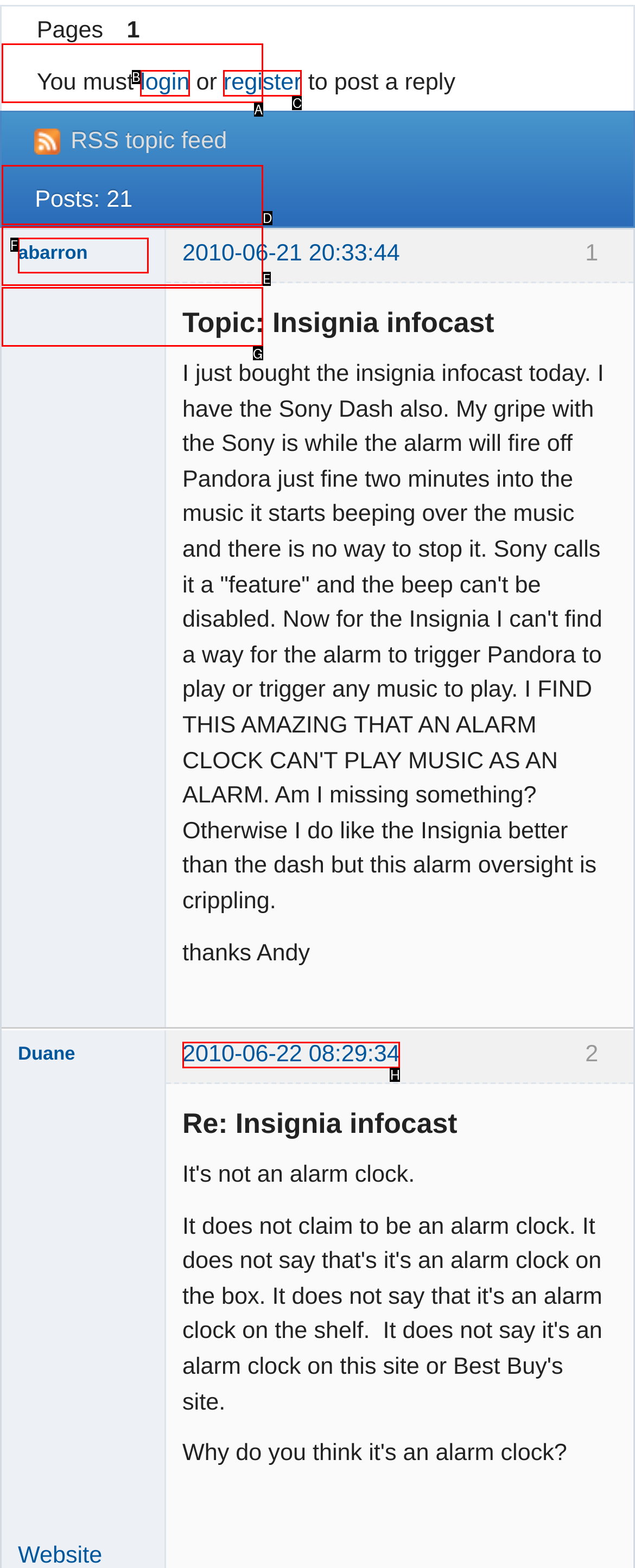Match the HTML element to the description: Search. Respond with the letter of the correct option directly.

D